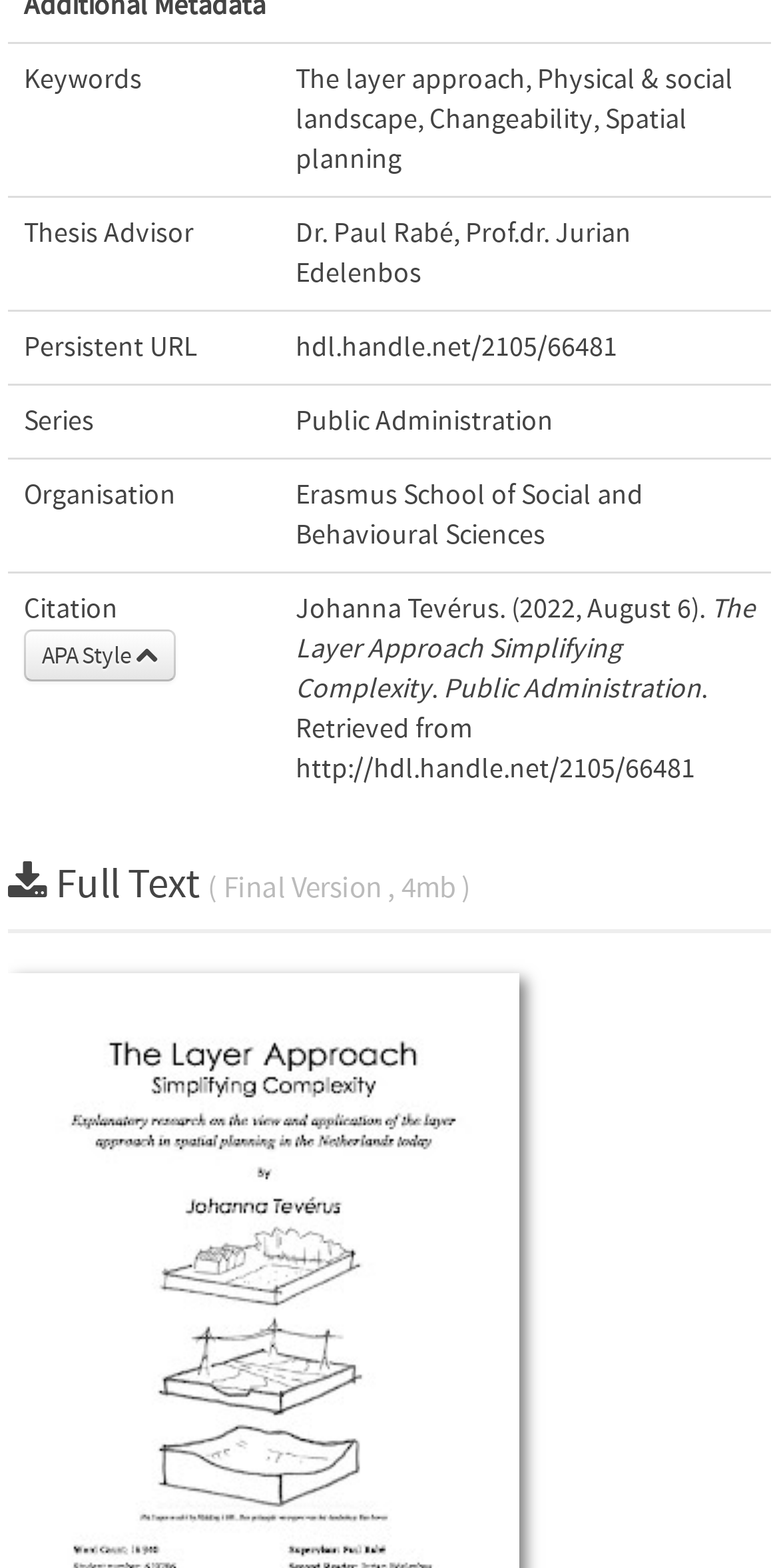Using the image as a reference, answer the following question in as much detail as possible:
What is the thesis advisor's name?

I found the answer by looking at the gridcell with the label 'Thesis Advisor' and its corresponding value, which is 'Dr. Paul Rabé, Prof.dr. Jurian Edelenbos'.